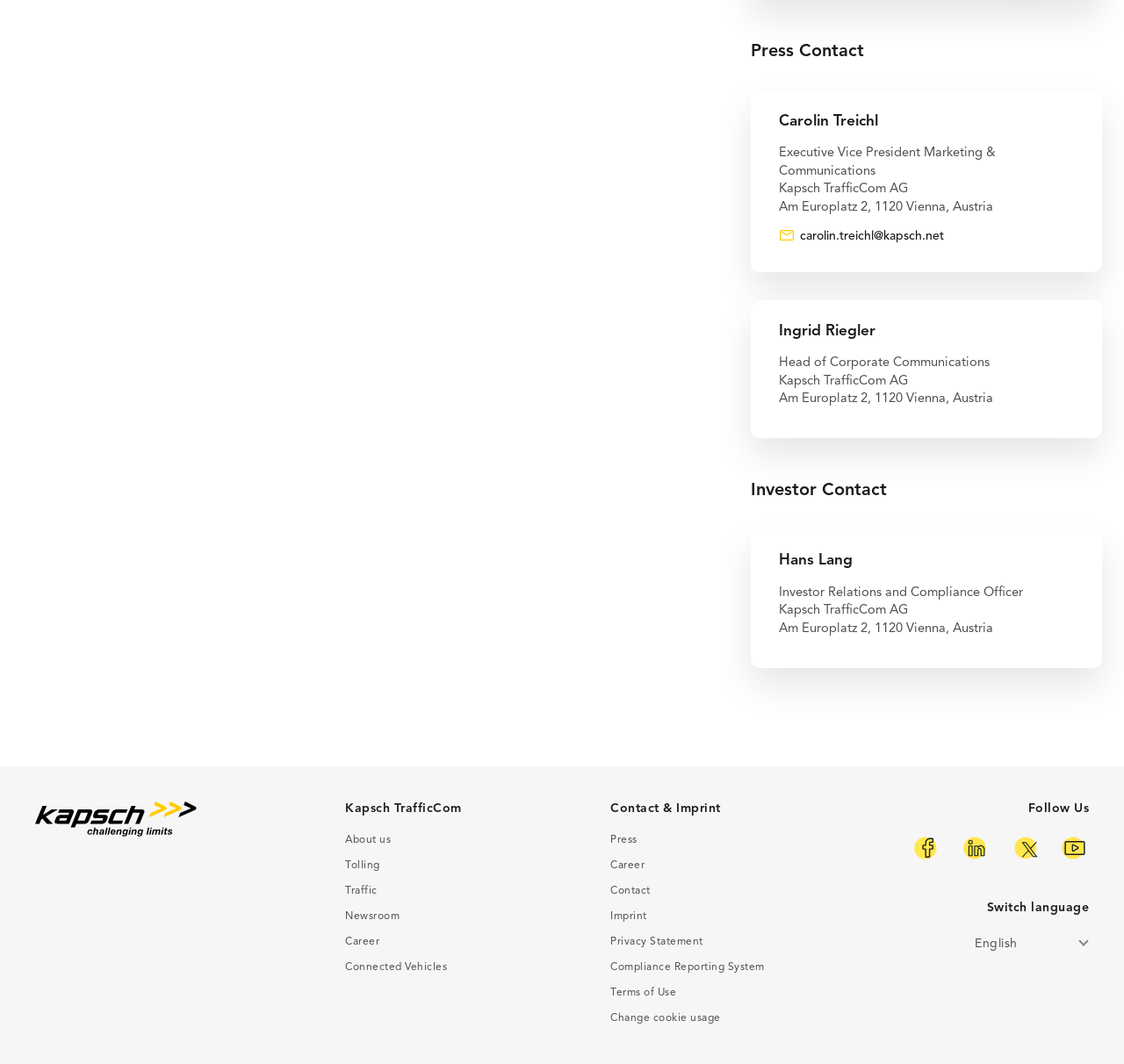How many social media links are there?
Examine the image and provide an in-depth answer to the question.

I looked for the links with image elements and found four social media links, each with a corresponding image element.